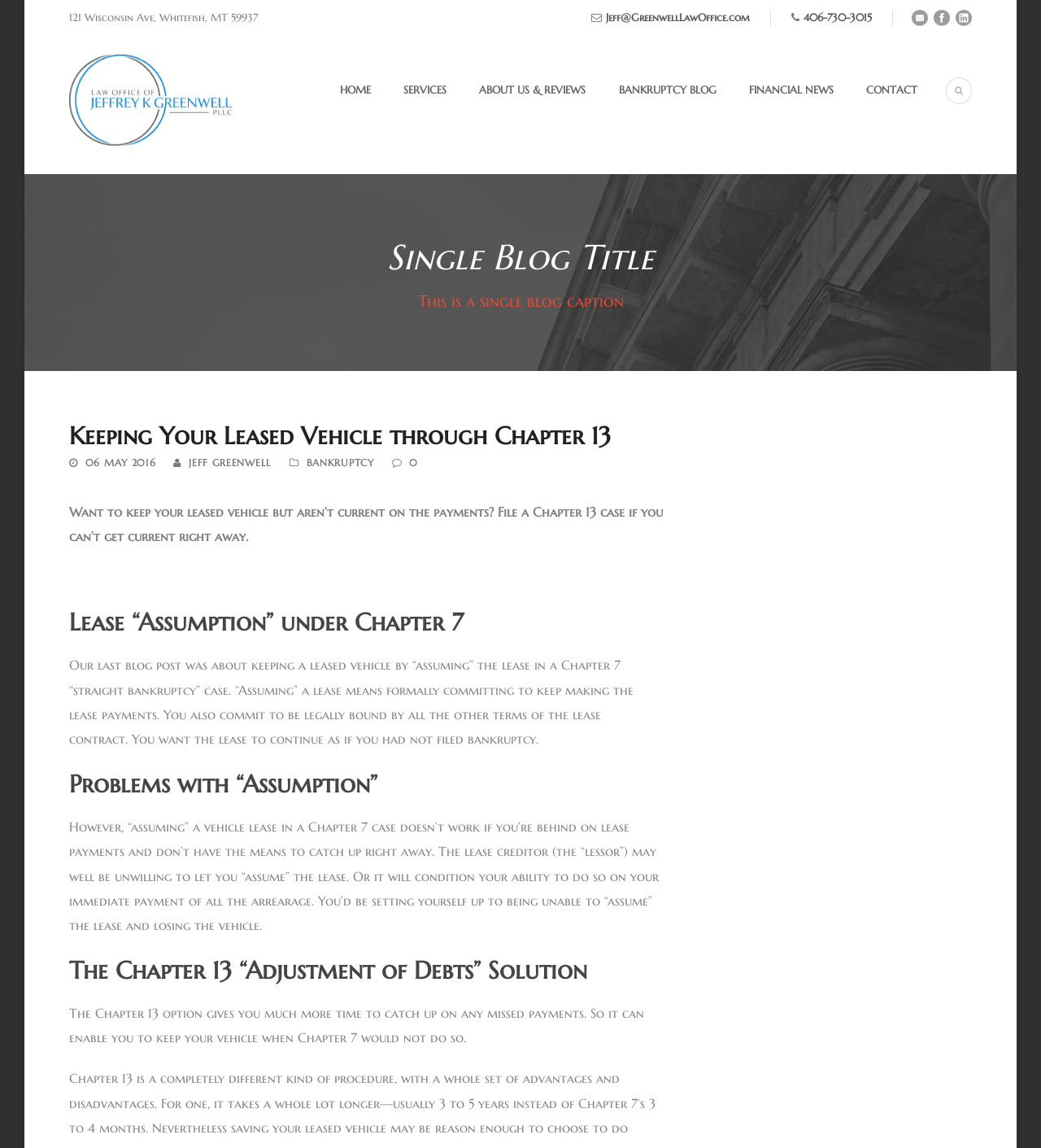Find the bounding box coordinates for the area that must be clicked to perform this action: "Click the 'SERVICES' link".

[0.356, 0.07, 0.429, 0.121]